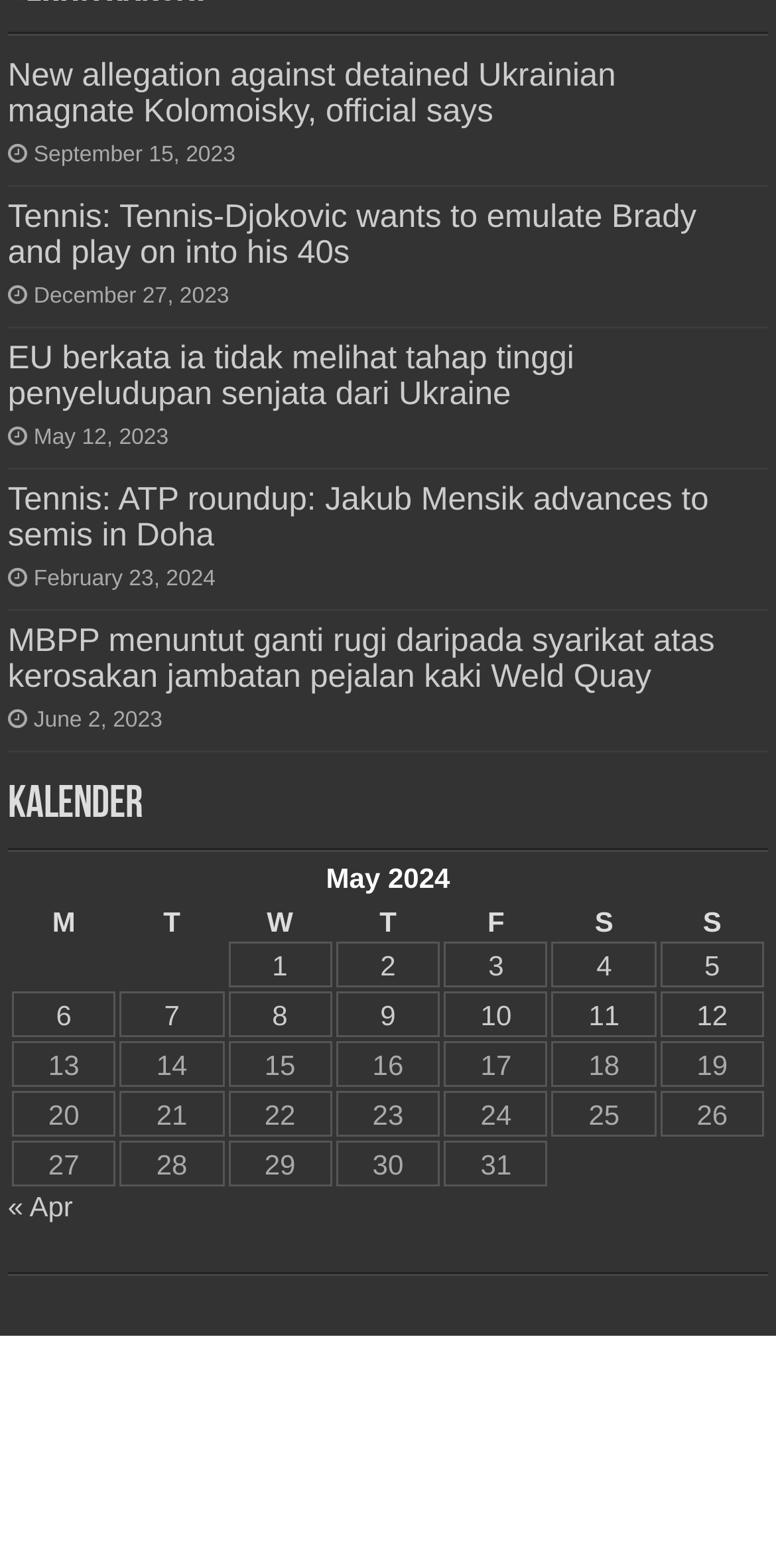Answer the question using only a single word or phrase: 
What is the title of the calendar section?

Kalender